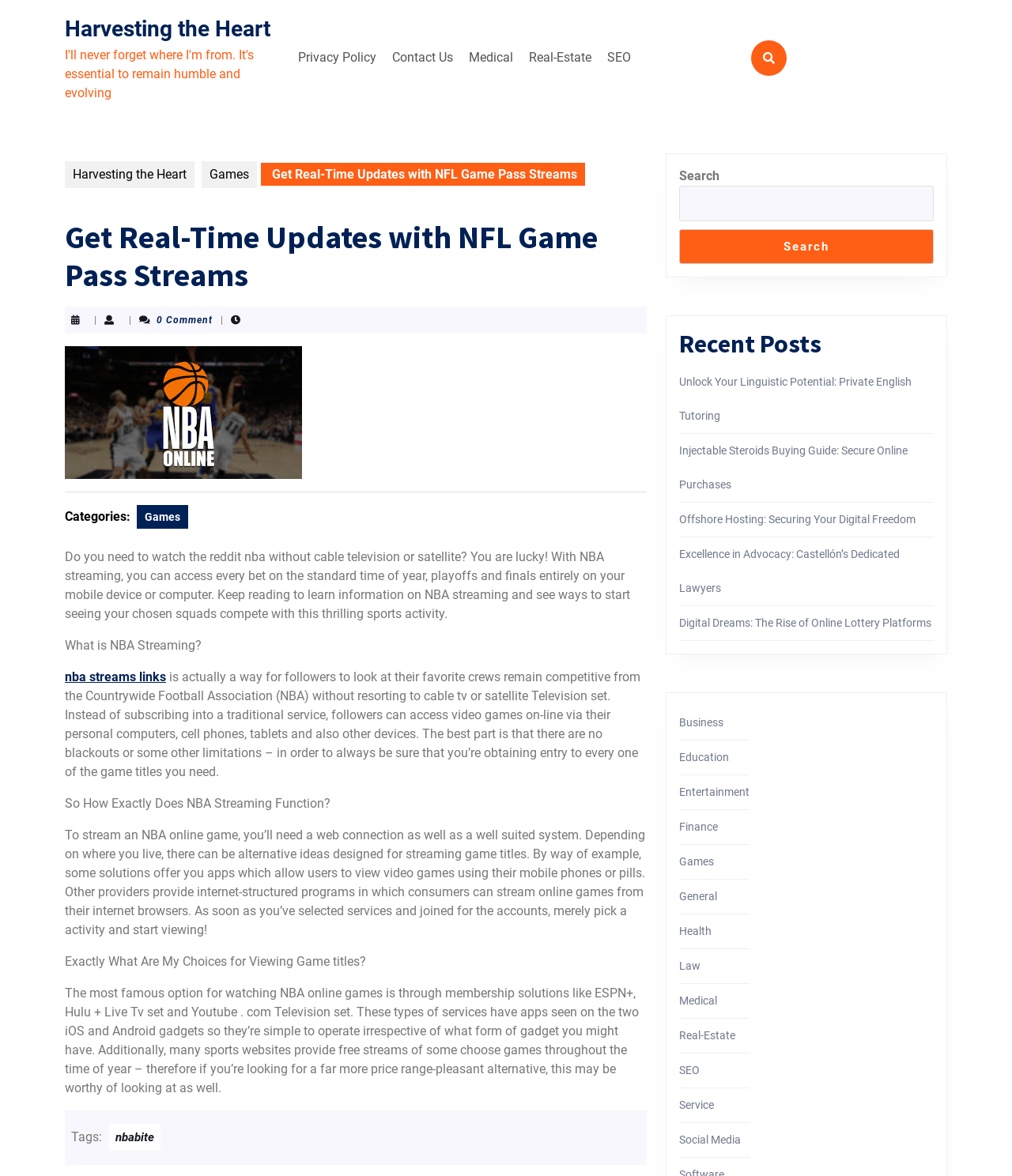Identify the bounding box for the described UI element: "Contact Us".

[0.381, 0.036, 0.454, 0.062]